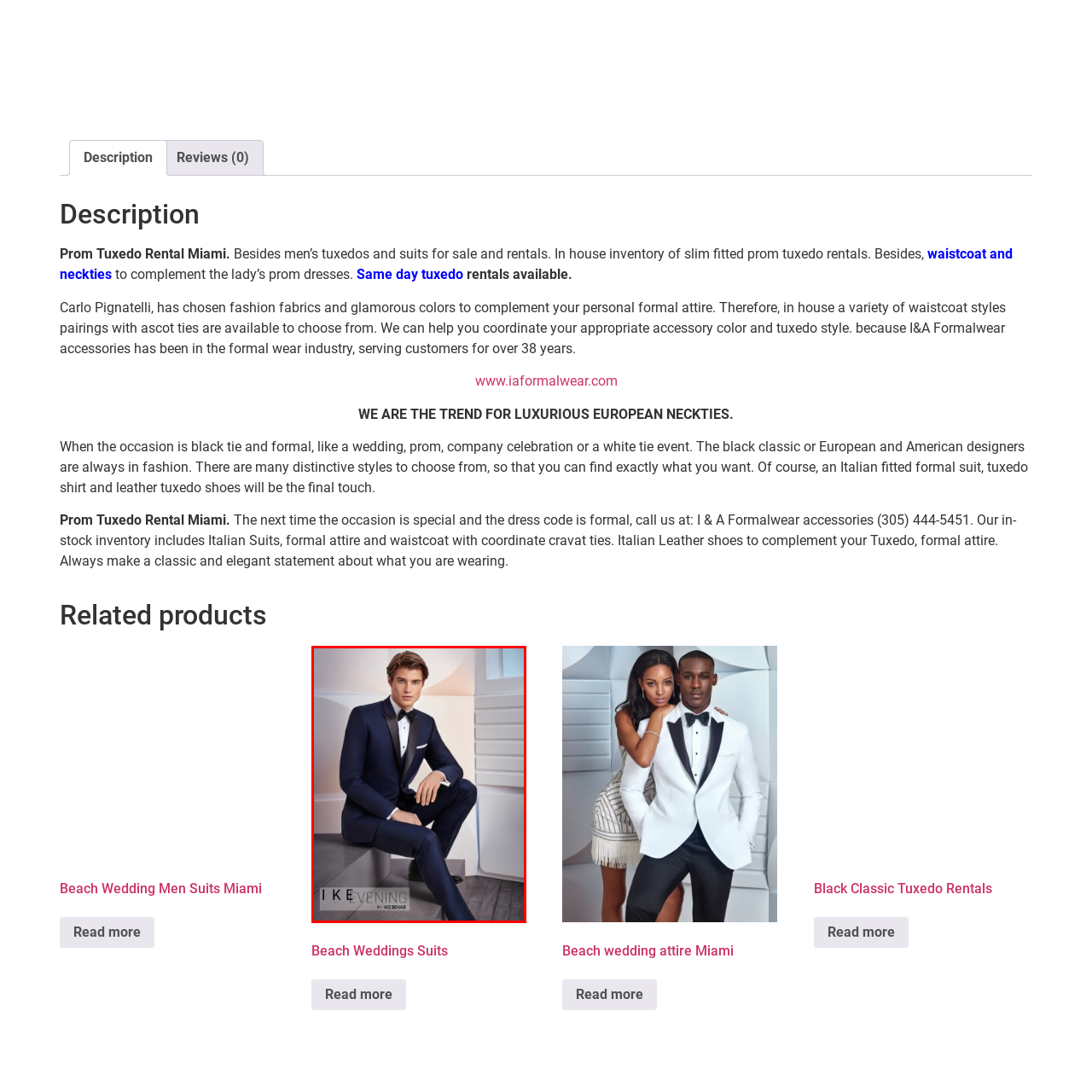What is the hairstyle of the model?
Examine the image outlined by the red bounding box and answer the question with as much detail as possible.

The caption describes the model's hairstyle as polished, which suggests that it is well-groomed and neatly styled to complement the formal attire.